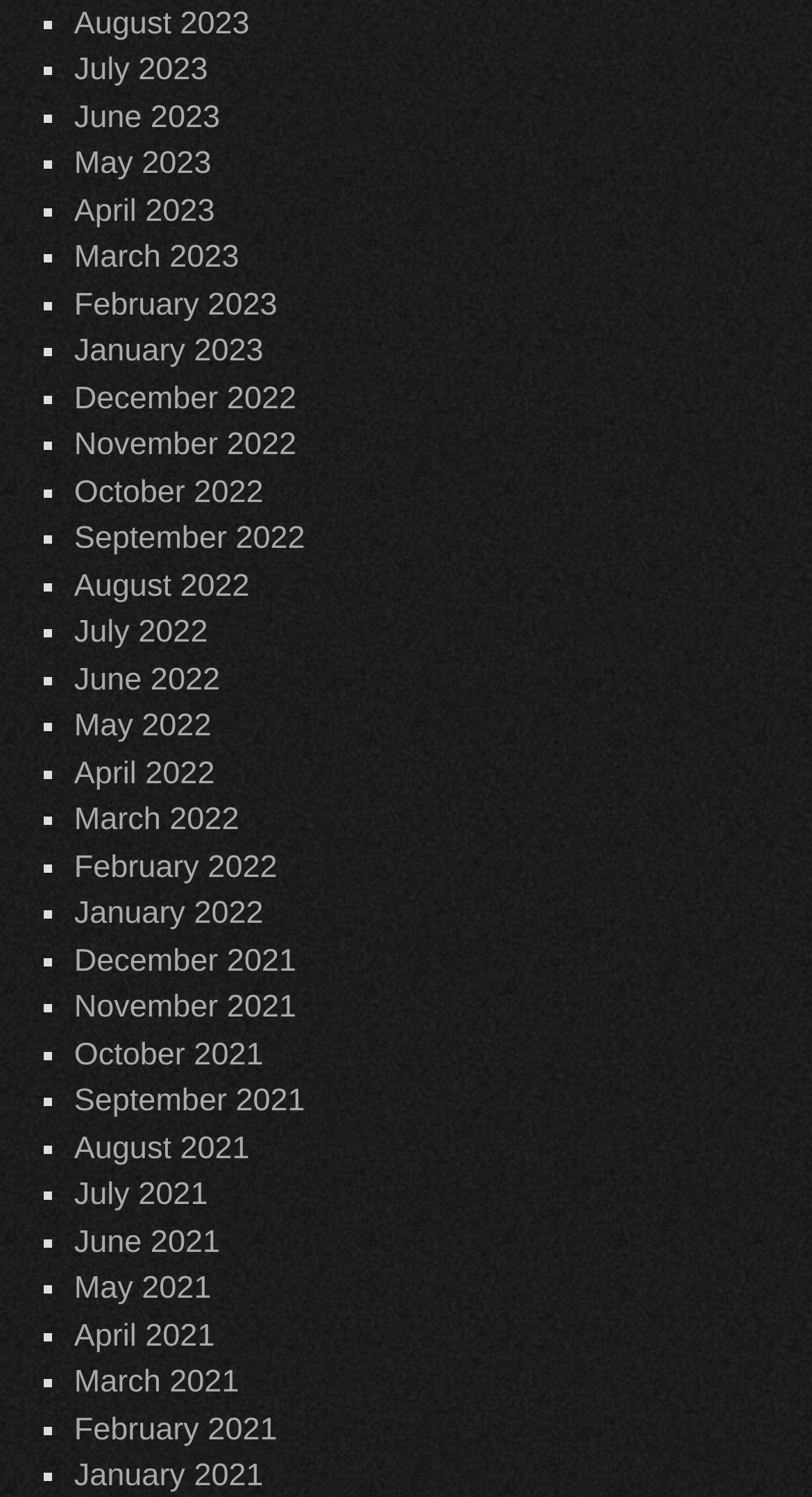Locate the bounding box coordinates of the area you need to click to fulfill this instruction: 'View September 2021'. The coordinates must be in the form of four float numbers ranging from 0 to 1: [left, top, right, bottom].

[0.091, 0.724, 0.376, 0.748]